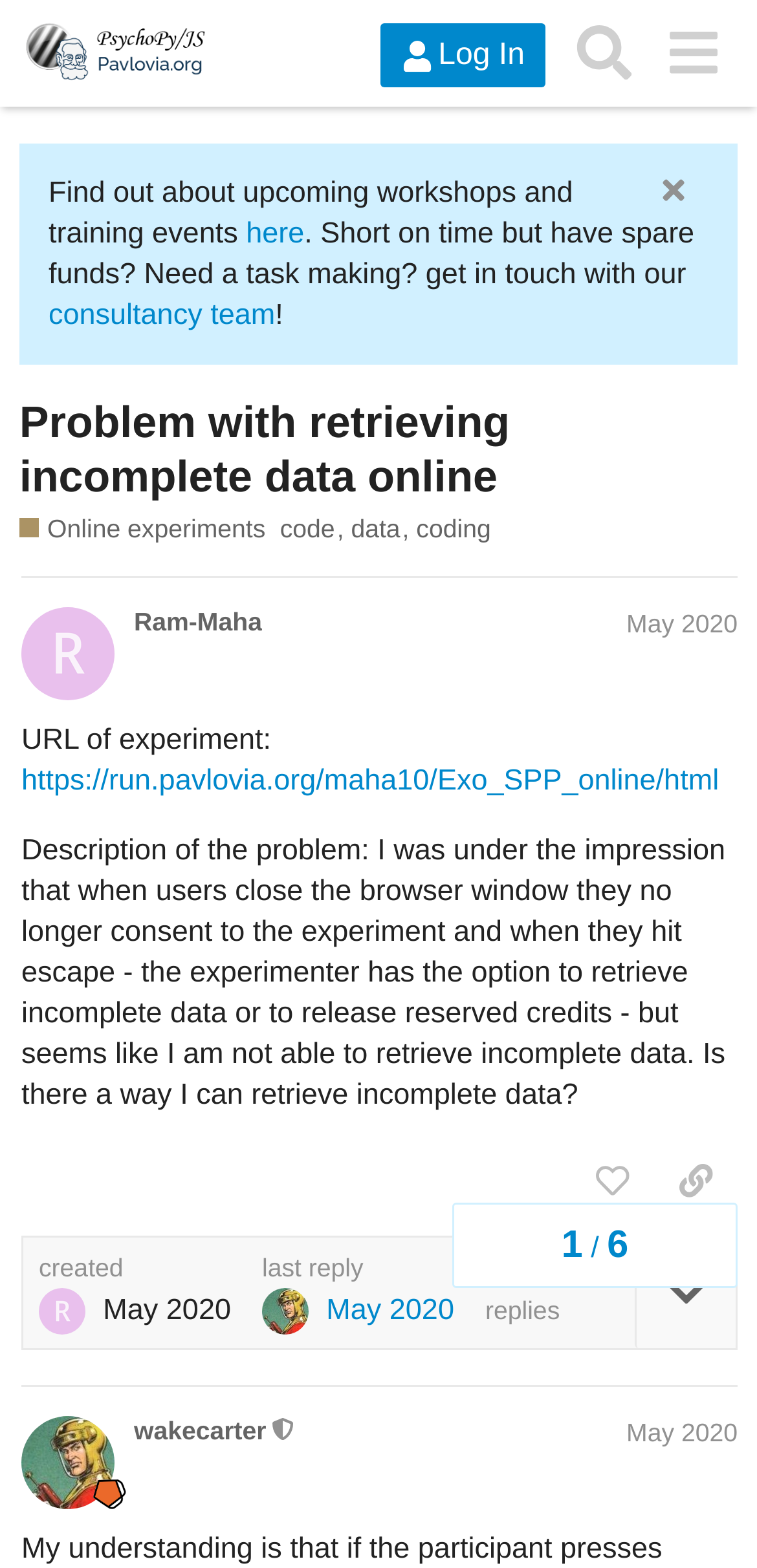What is the URL of the experiment?
Based on the image, answer the question with a single word or brief phrase.

https://run.pavlovia.org/maha10/Exo_SPP_online/html